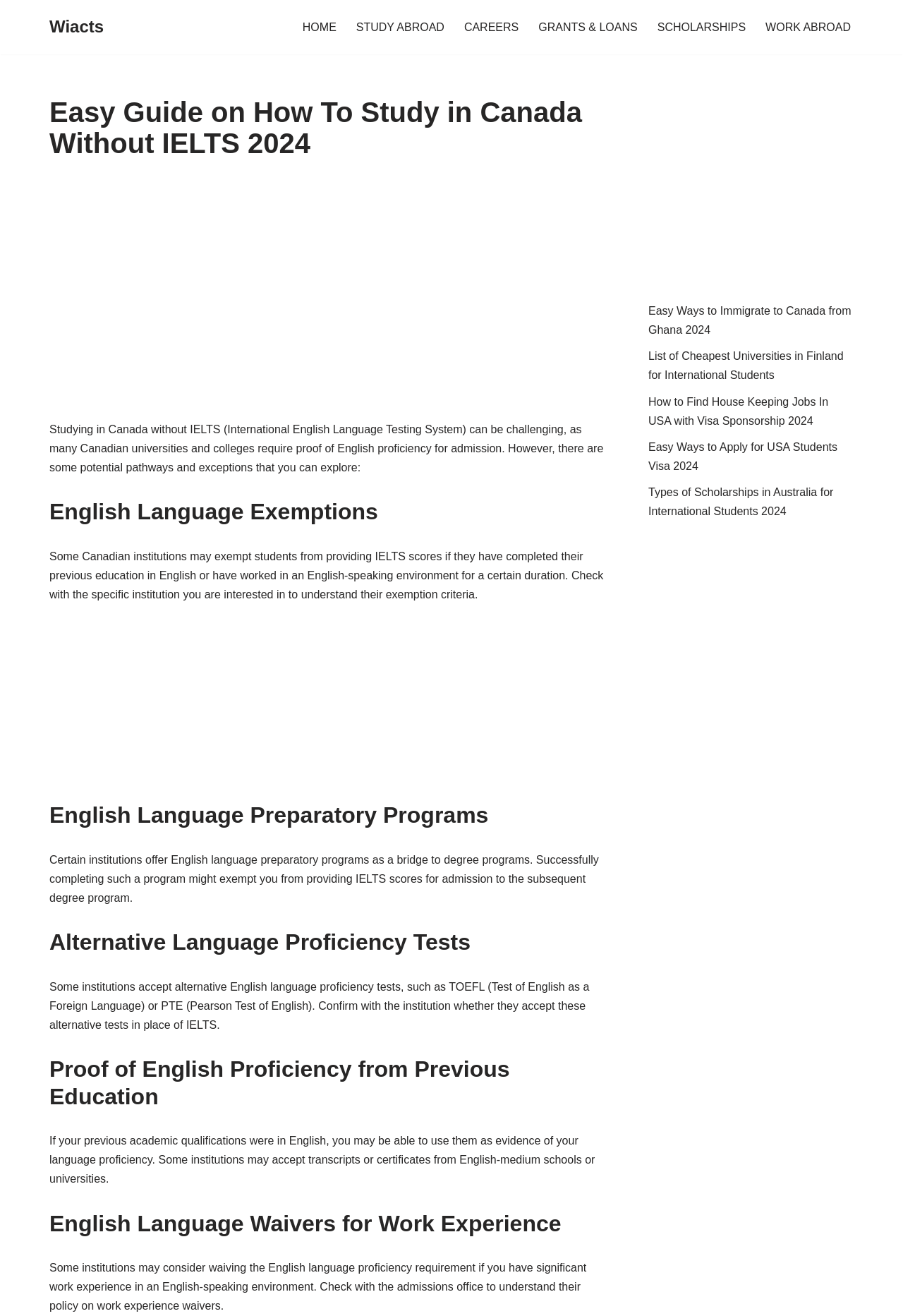Please locate and retrieve the main header text of the webpage.

Easy Guide on How To Study in Canada Without IELTS 2024